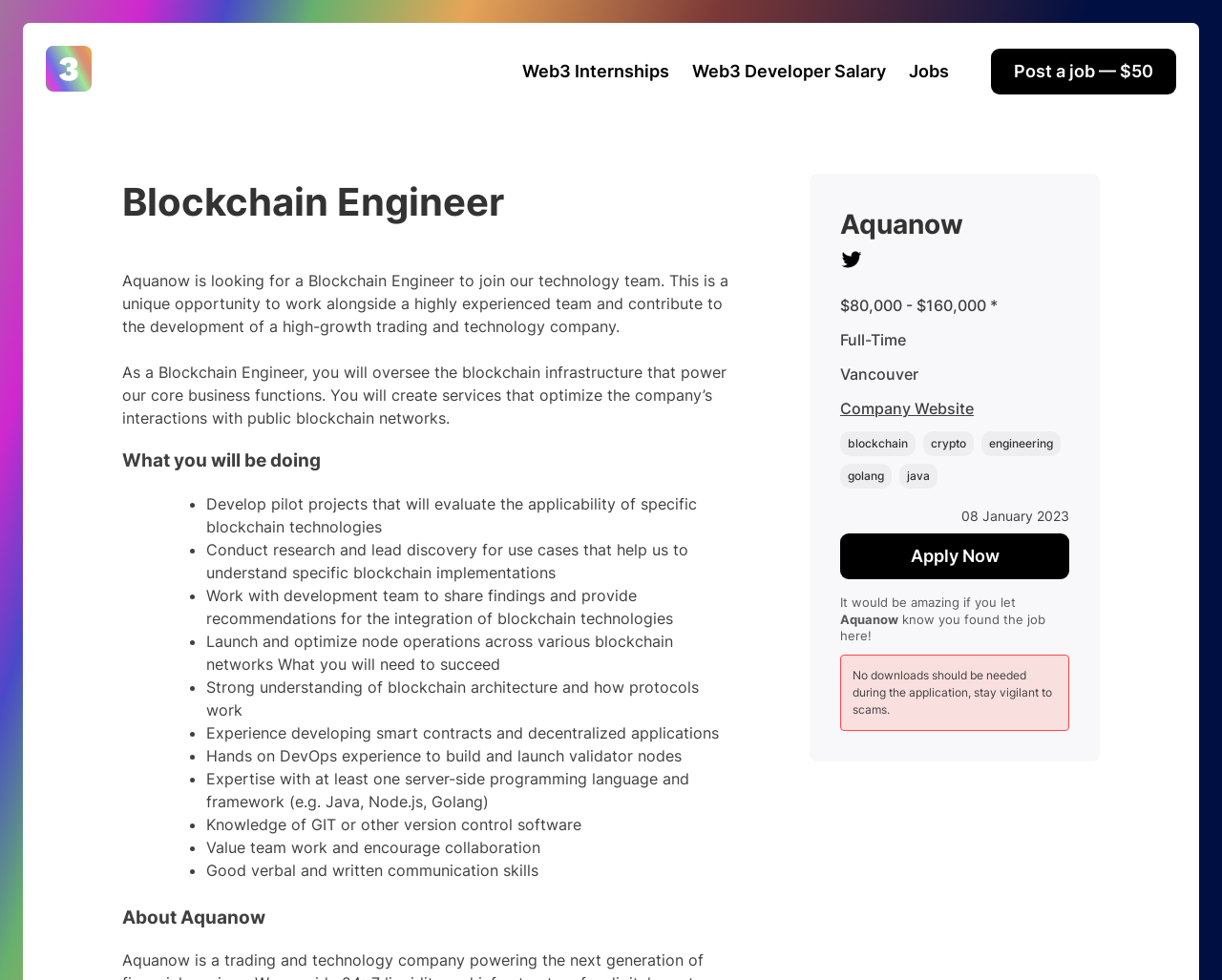What is the location of the job?
Using the information from the image, give a concise answer in one word or a short phrase.

Vancouver